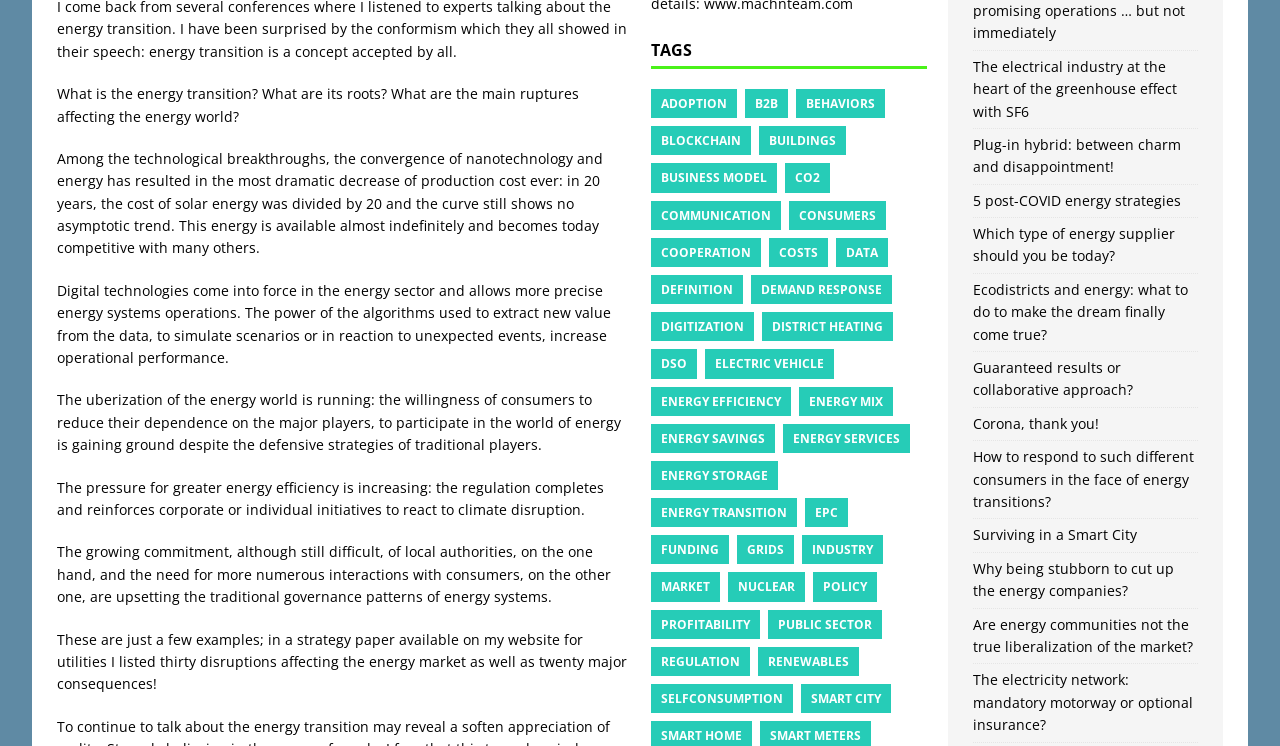Please determine the bounding box of the UI element that matches this description: 5 post-COVID energy strategies. The coordinates should be given as (top-left x, top-left y, bottom-right x, bottom-right y), with all values between 0 and 1.

[0.76, 0.256, 0.922, 0.281]